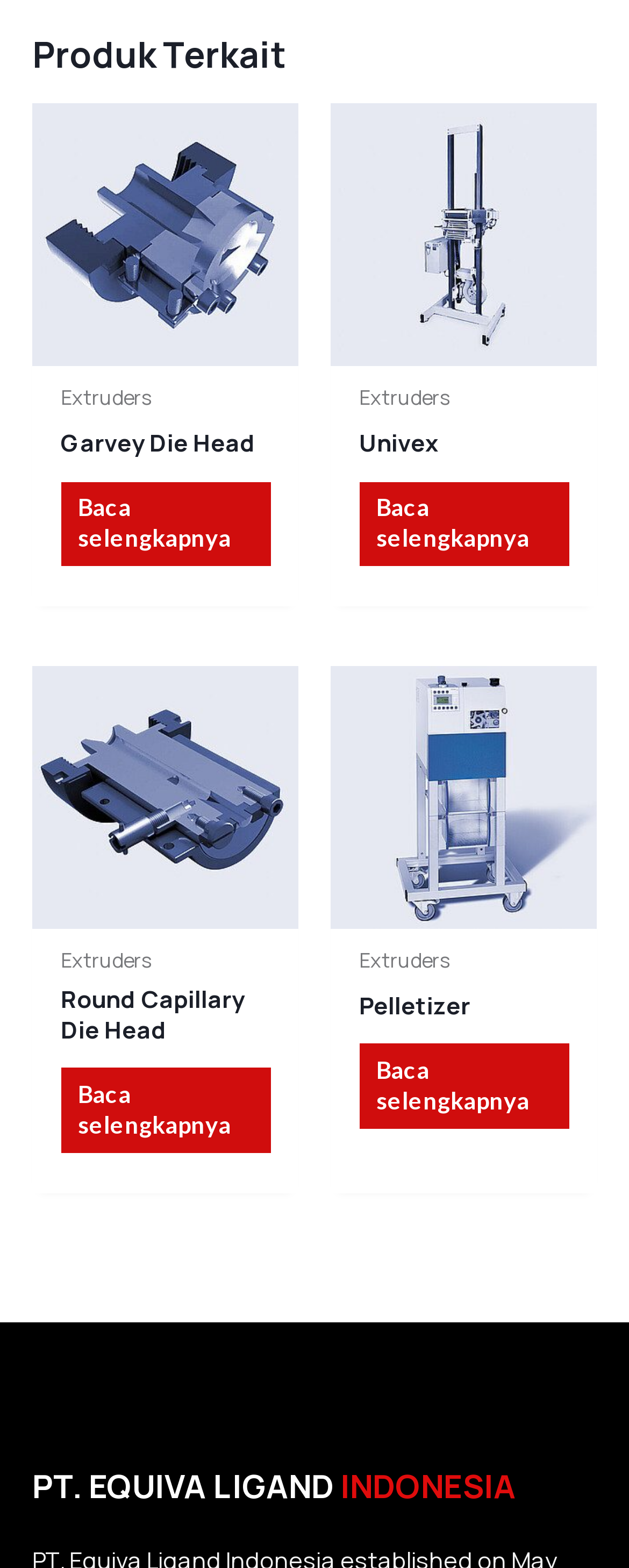How many products are listed on this webpage? From the image, respond with a single word or brief phrase.

4